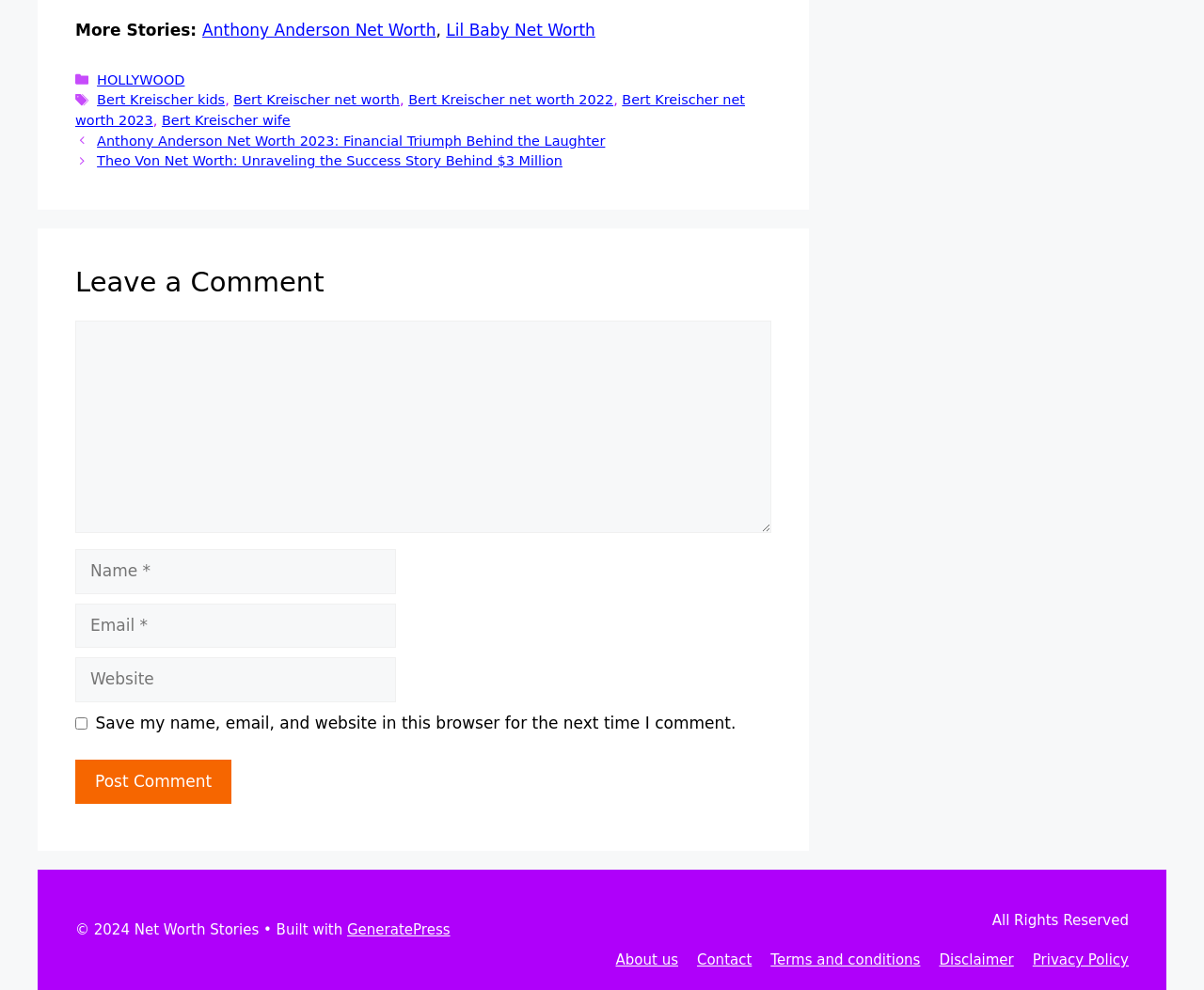Find the bounding box coordinates of the element you need to click on to perform this action: 'Click on the 'Post Comment' button'. The coordinates should be represented by four float values between 0 and 1, in the format [left, top, right, bottom].

[0.062, 0.767, 0.192, 0.812]